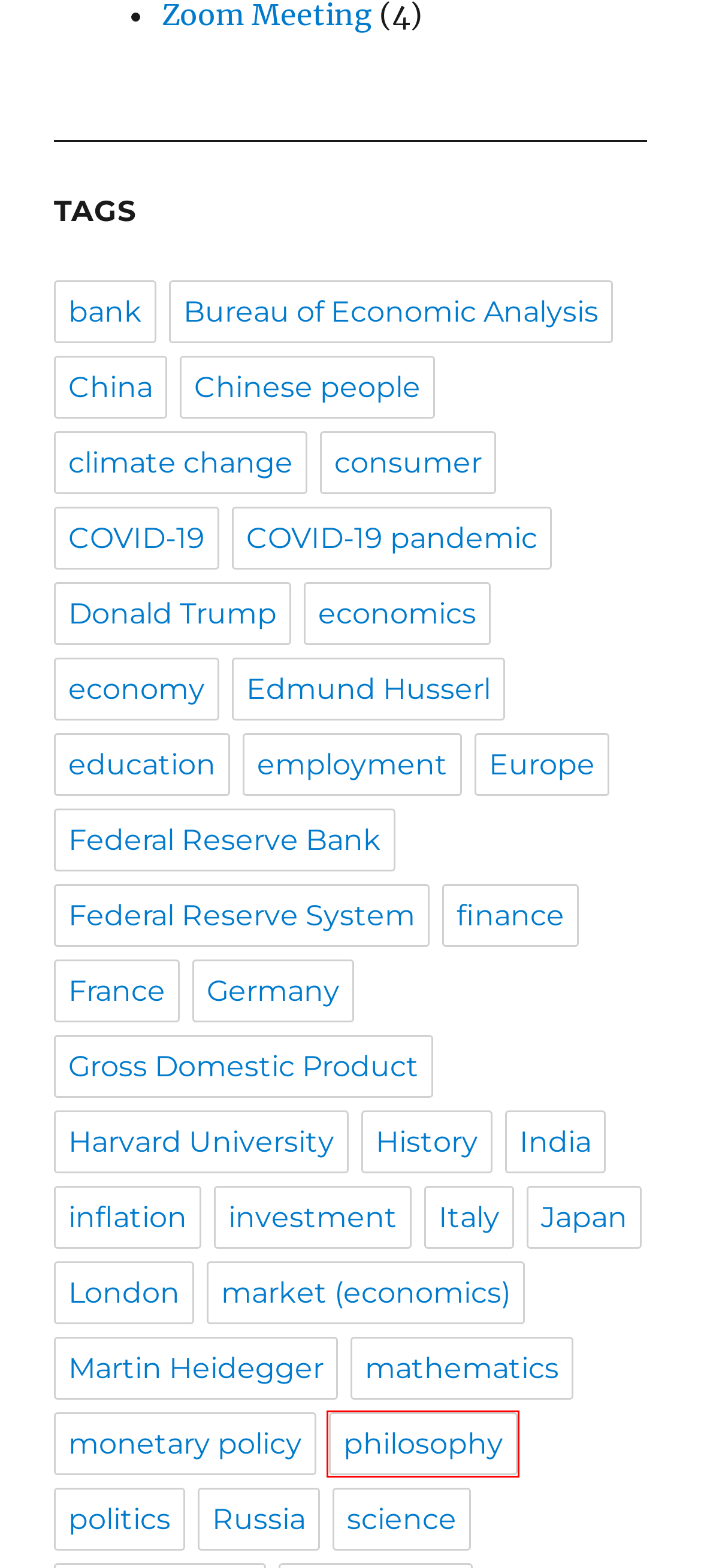You have a screenshot of a webpage with a red bounding box around a UI element. Determine which webpage description best matches the new webpage that results from clicking the element in the bounding box. Here are the candidates:
A. philosophy | Meta Intelligence
B. History | Meta Intelligence
C. China | Meta Intelligence
D. Gross Domestic Product | Meta Intelligence
E. Japan | Meta Intelligence
F. Italy | Meta Intelligence
G. Donald Trump | Meta Intelligence
H. mathematics | Meta Intelligence

A